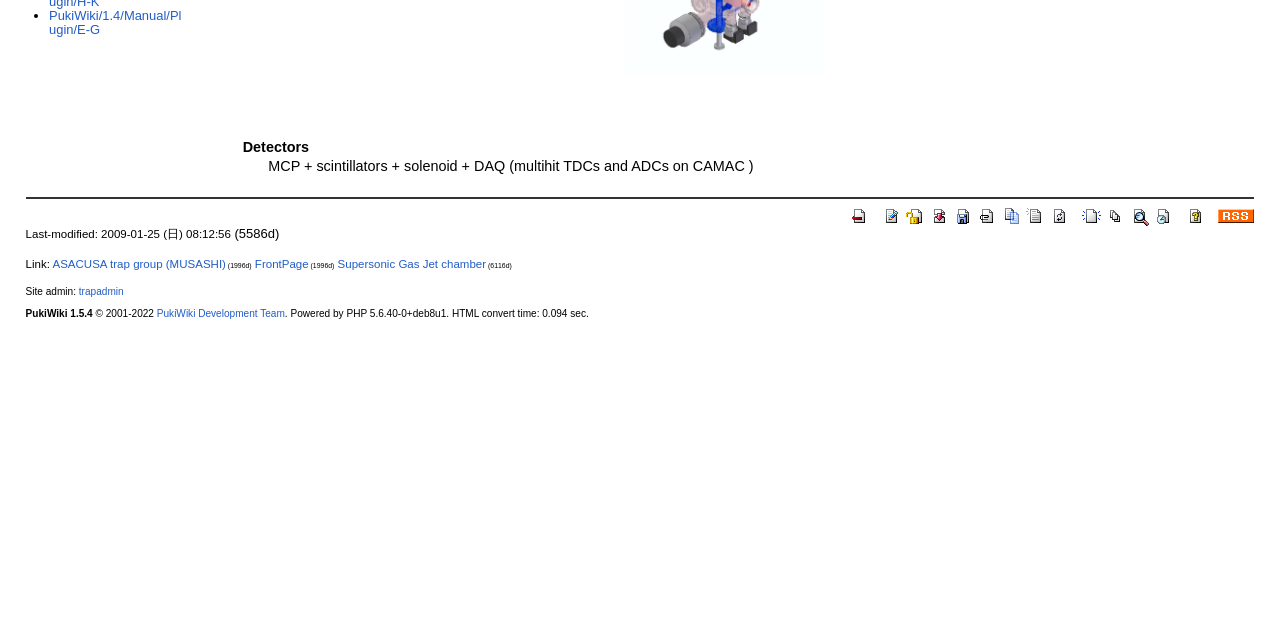Find the bounding box coordinates for the HTML element described in this sentence: "PukiWiki Development Team". Provide the coordinates as four float numbers between 0 and 1, in the format [left, top, right, bottom].

[0.122, 0.482, 0.223, 0.499]